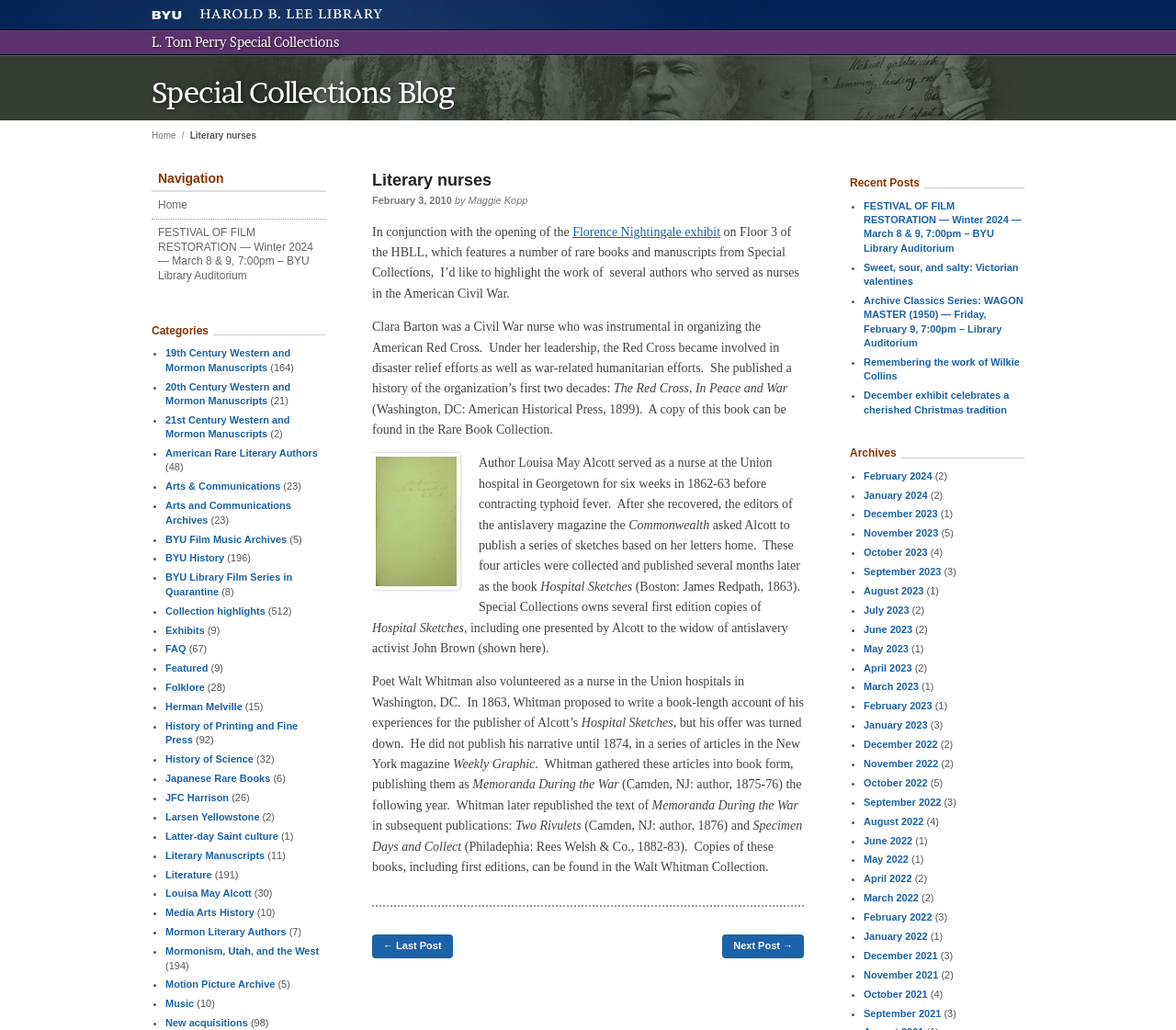Show the bounding box coordinates for the HTML element as described: "Mormonism, Utah, and the West".

[0.141, 0.918, 0.271, 0.929]